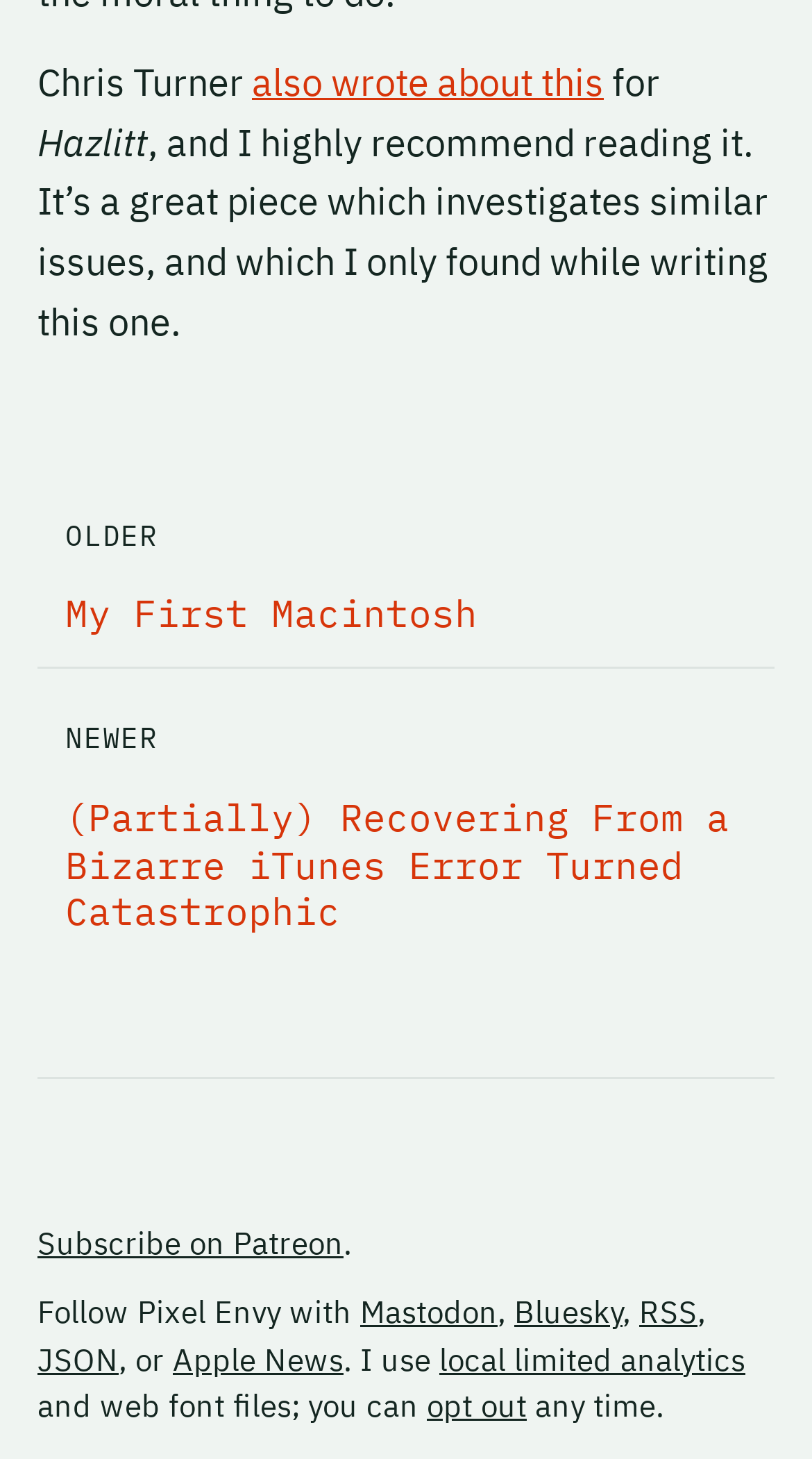Provide the bounding box coordinates of the HTML element described as: "RSS". The bounding box coordinates should be four float numbers between 0 and 1, i.e., [left, top, right, bottom].

[0.787, 0.886, 0.859, 0.913]